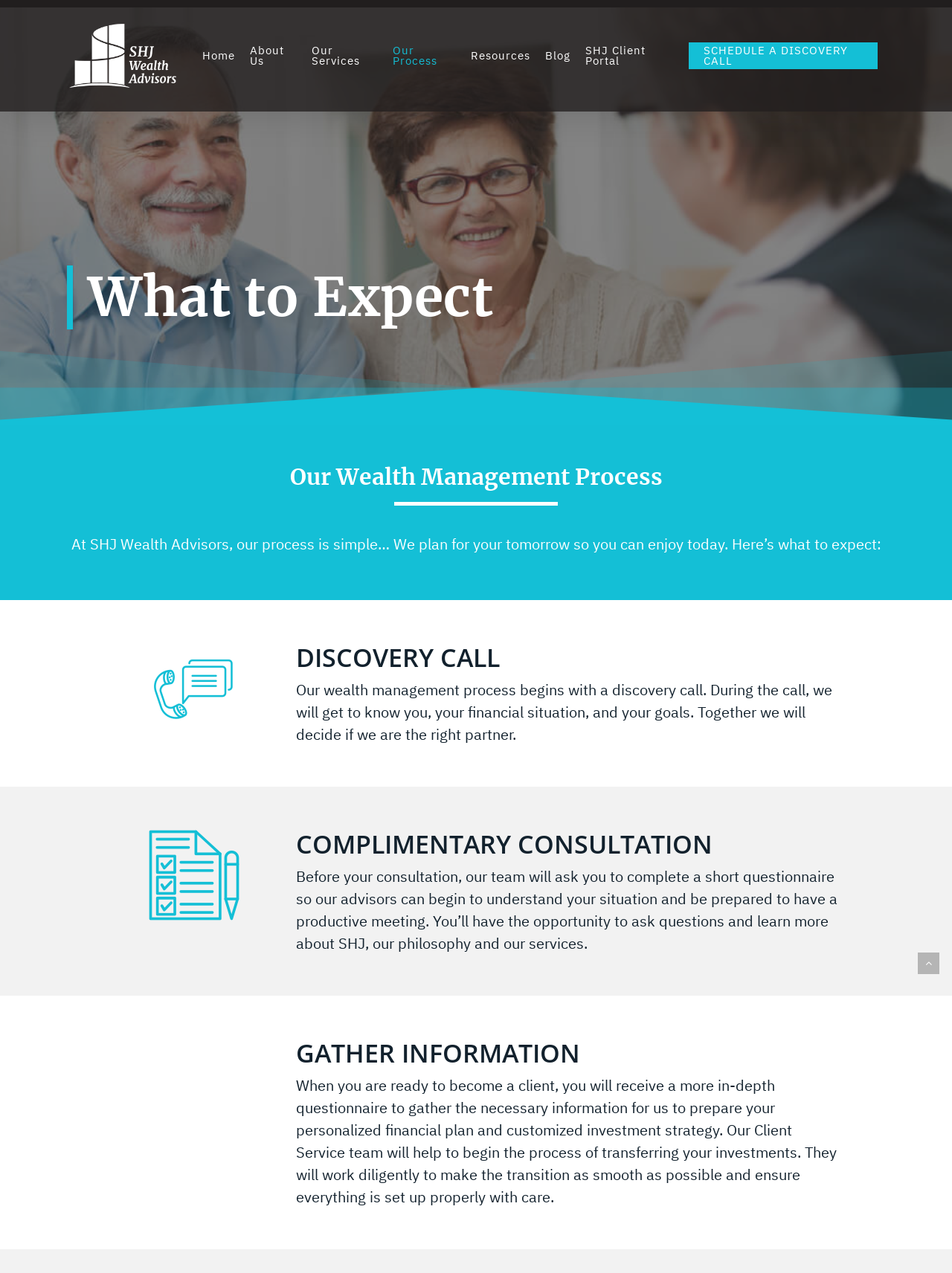Locate the bounding box coordinates of the item that should be clicked to fulfill the instruction: "Click on the 'SCHEDULE A DISCOVERY CALL' button".

[0.724, 0.036, 0.922, 0.052]